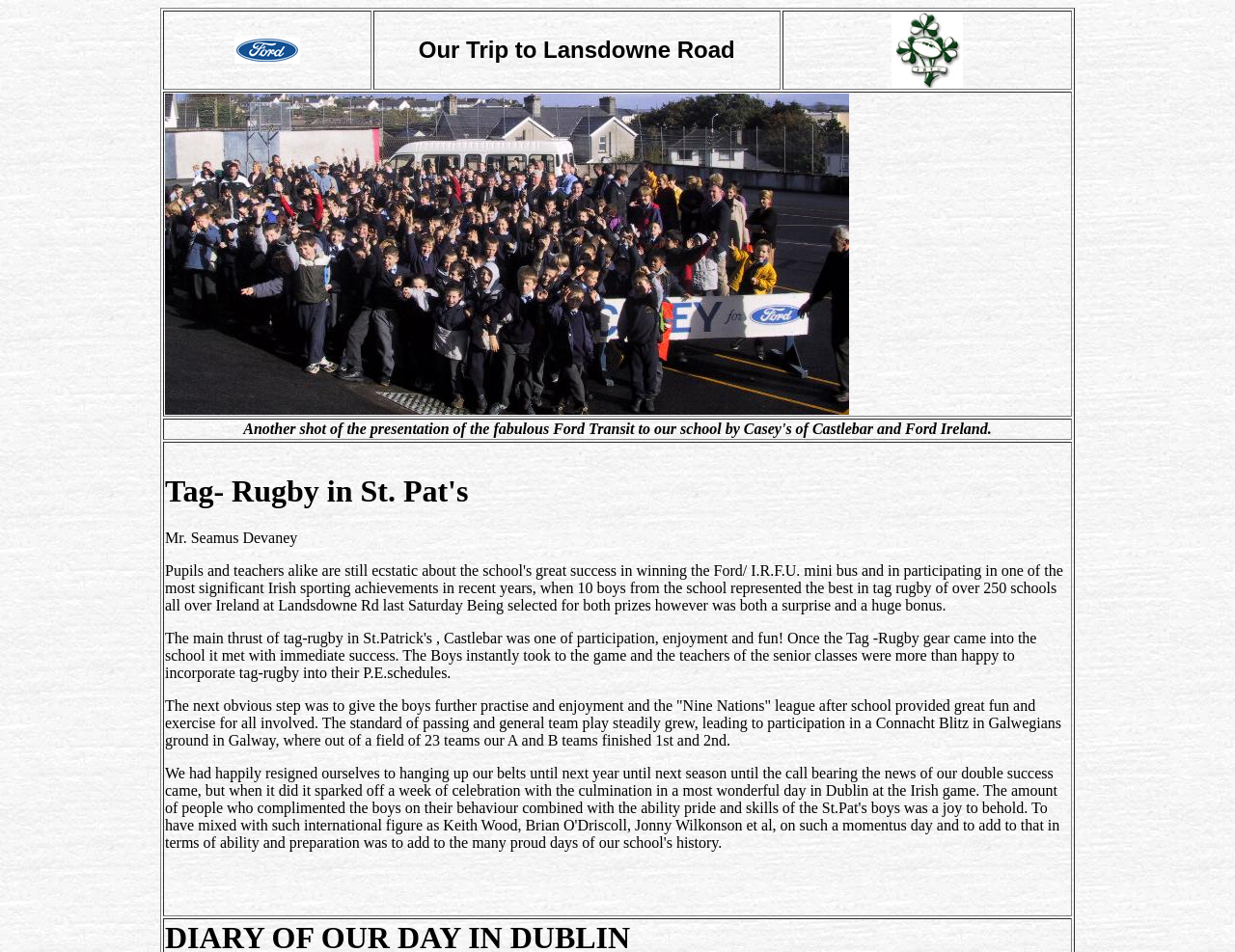Provide a short, one-word or phrase answer to the question below:
How many grid cells are in the first row?

3